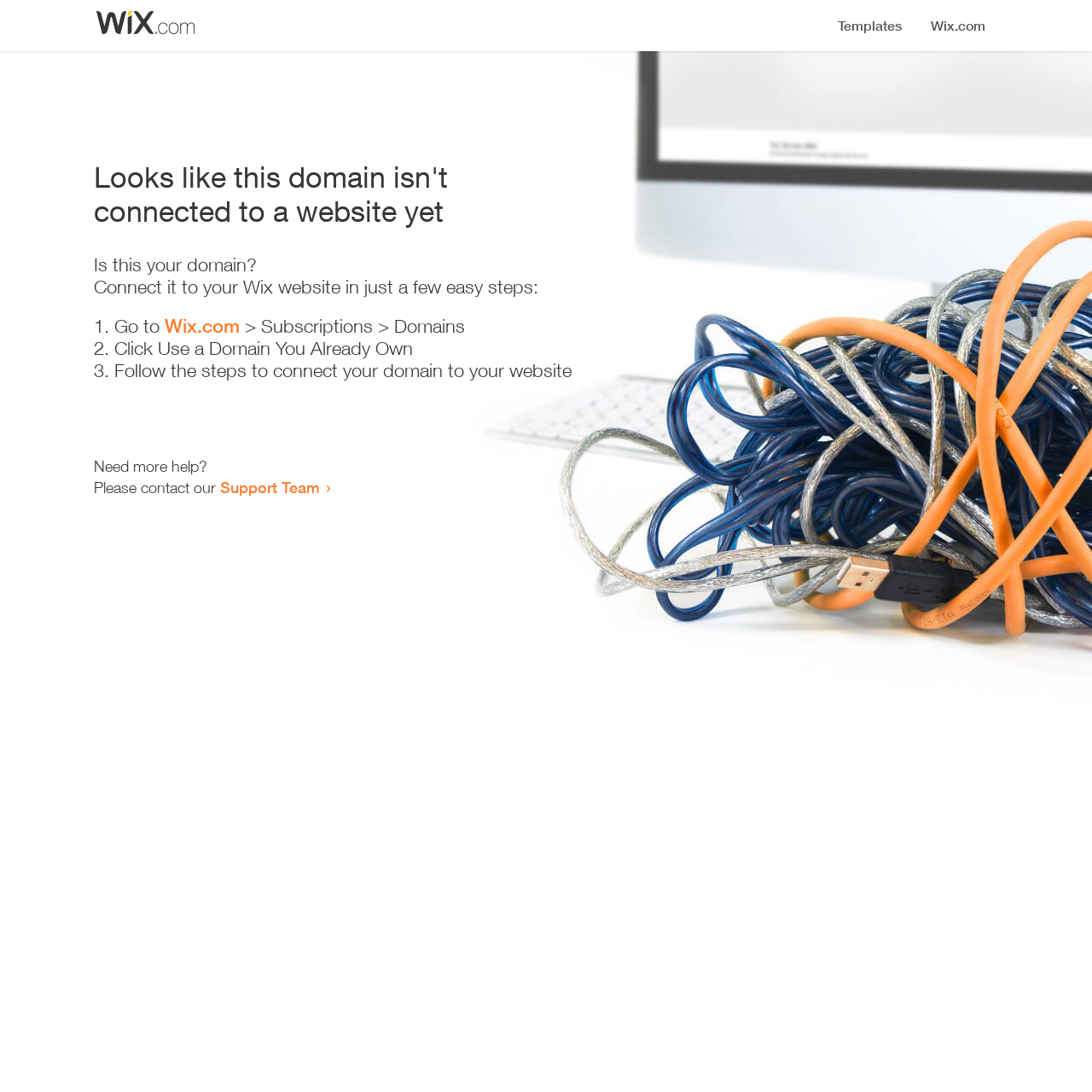What should I do after clicking 'Use a Domain You Already Own'?
Make sure to answer the question with a detailed and comprehensive explanation.

After clicking 'Use a Domain You Already Own', the user should 'Follow the steps to connect your domain to your website', as indicated by the second step in the list of steps provided on the webpage.